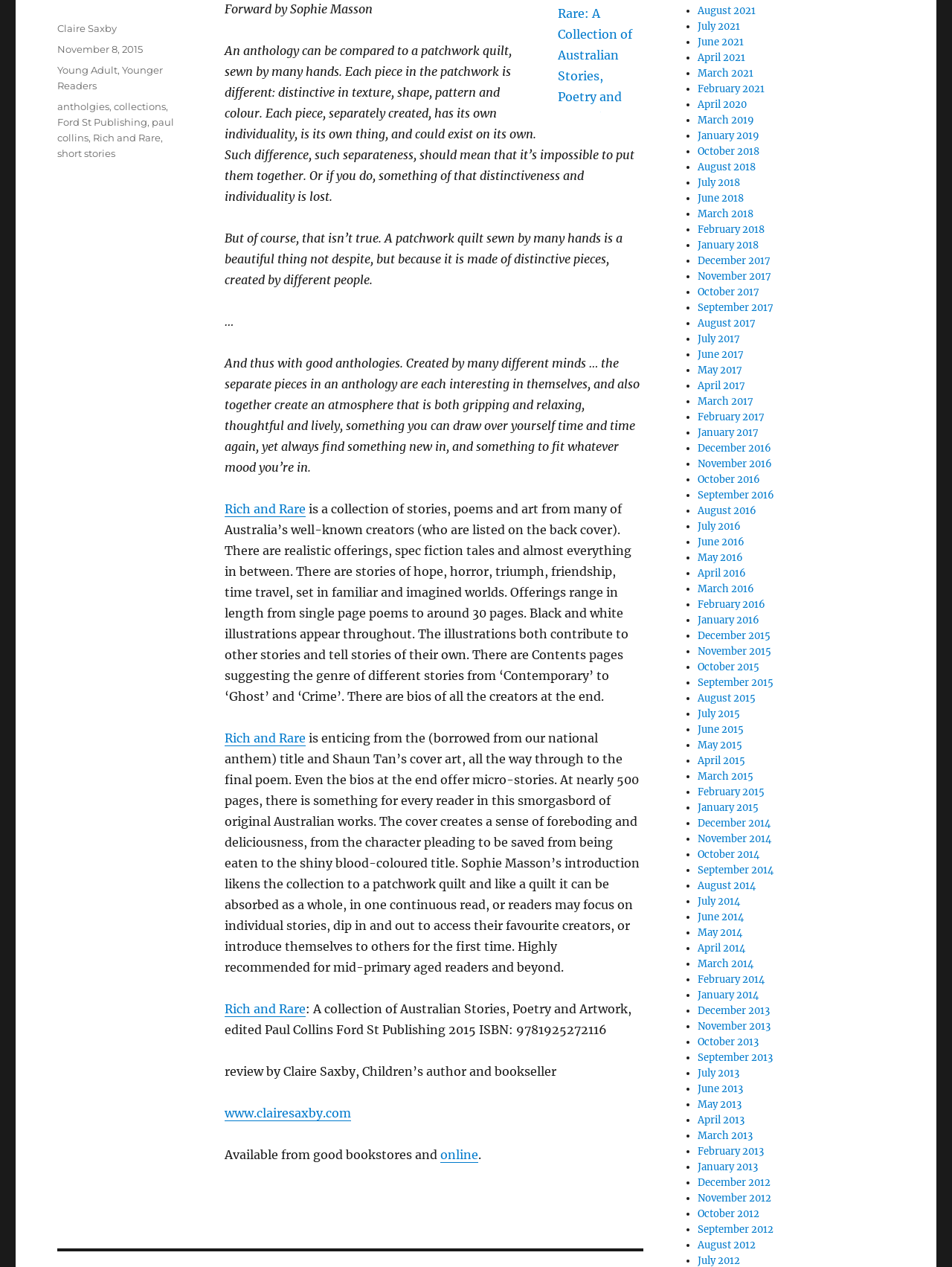How many pages does the book have?
From the screenshot, provide a brief answer in one word or phrase.

nearly 500 pages